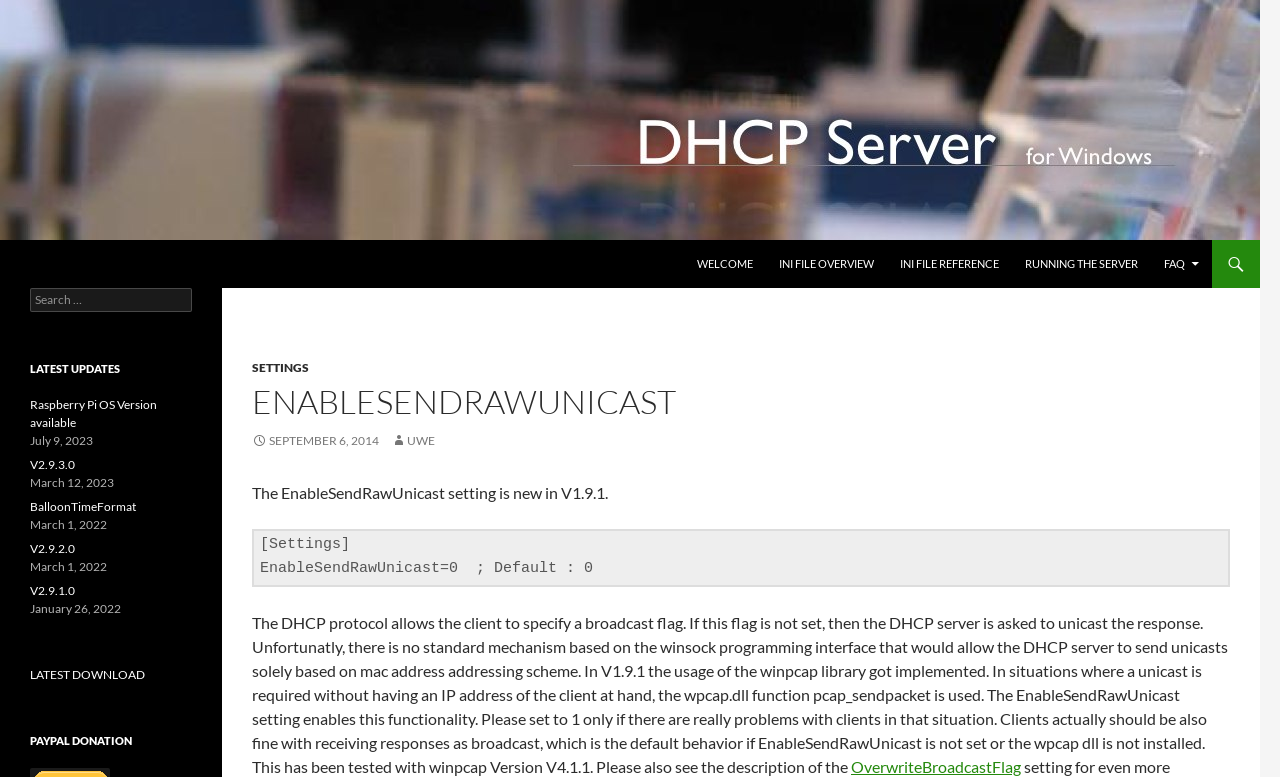Identify the bounding box coordinates necessary to click and complete the given instruction: "Click on DHCP Server for Windows".

[0.023, 0.309, 0.189, 0.371]